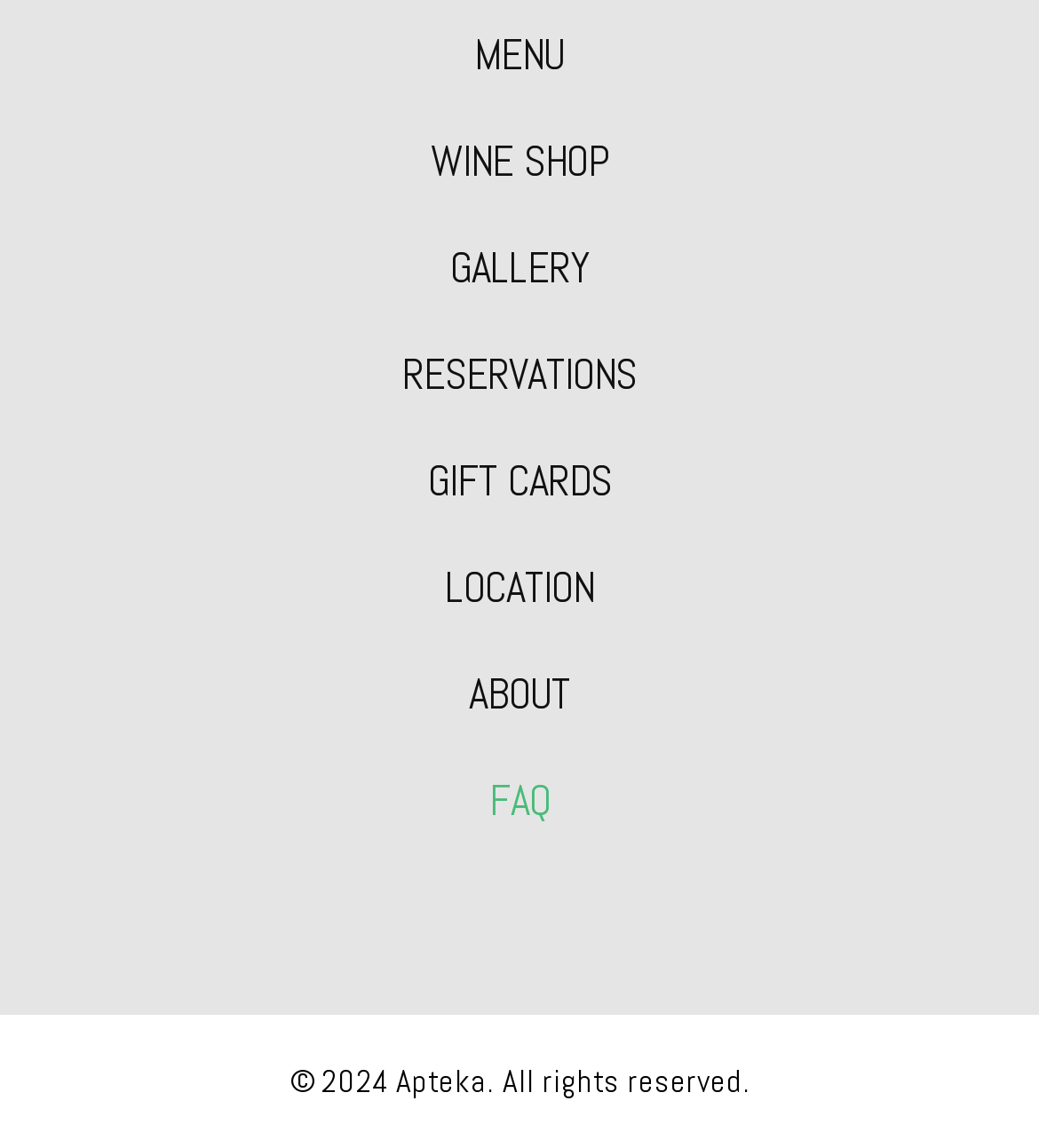Identify the bounding box coordinates necessary to click and complete the given instruction: "click on MENU".

[0.456, 0.022, 0.544, 0.071]